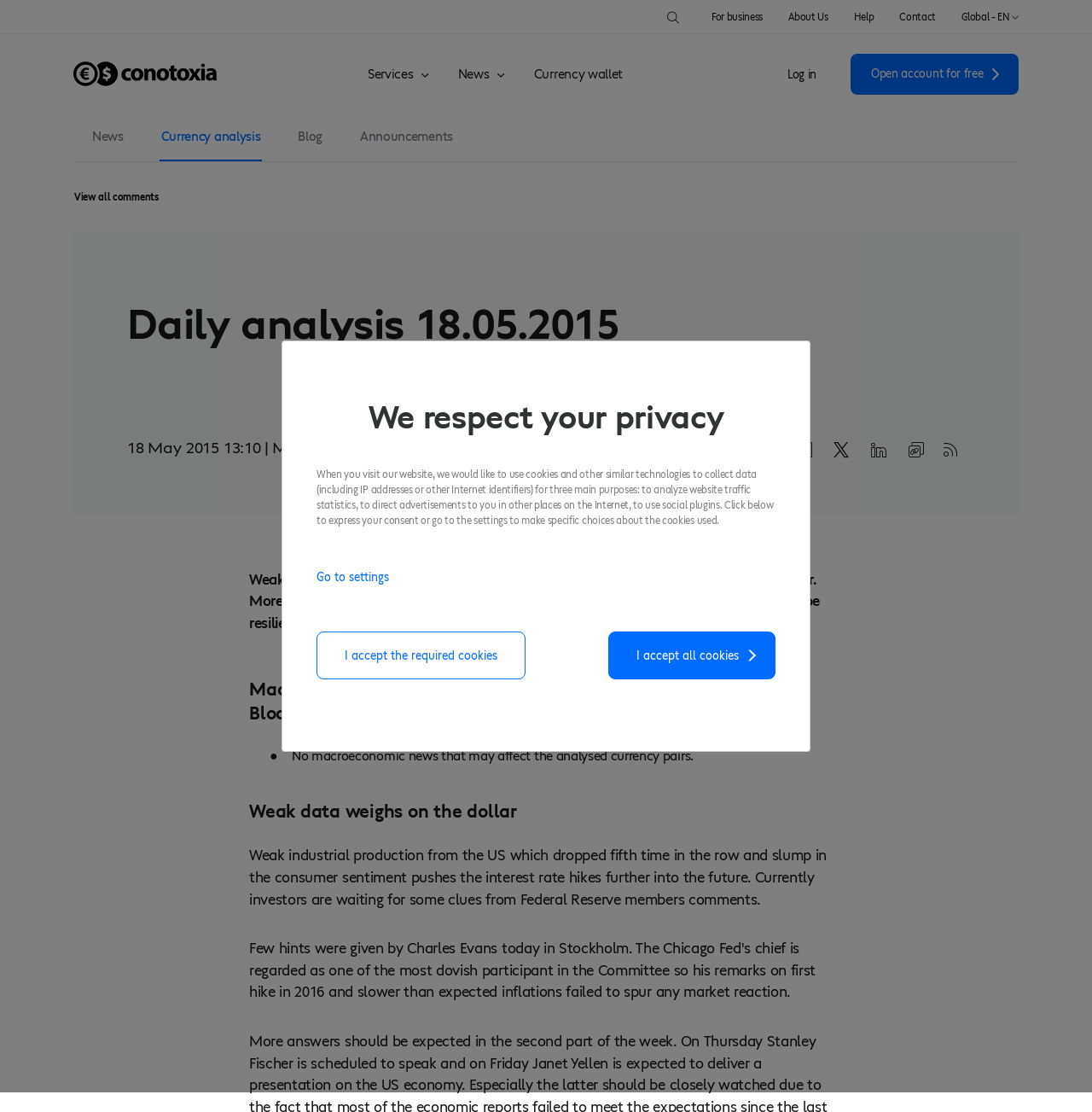What is the name of the author of the latest article?
Could you answer the question with a detailed and thorough explanation?

I found the name of the author of the latest article by looking at the subheading '18 May 2015 13:10|Marcin Lipka'. The name 'Marcin Lipka' is mentioned as the author of the article.